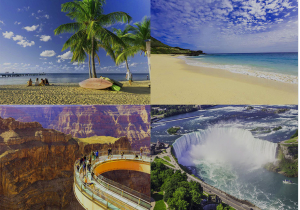Describe in detail everything you see in the image.

The image showcases a stunning collage of some of the most beautiful and picturesque locations in the United States. In the top left quadrant, a tranquil beach scene features gentle waves lapping at the shore, framed by palm trees and a vibrant blue sky dotted with clouds, inviting viewers to relax and unwind. The top right quadrant presents a pristine stretch of golden sand beach, where the clear turquoise waters meet the horizon, enhancing the sense of serenity and natural beauty.

The bottom left quadrant captures the grandeur of the Grand Canyon, where visitors can be seen walking along a glass bridge that extends over the canyon's edge, offering breathtaking views of the rugged landscape below. Finally, in the bottom right quadrant, Niagara Falls is depicted in all its majestic glory, with cascading waters creating a spectacular plume of mist, surrounded by lush greenery, highlighting the power and beauty of this iconic natural wonder. This collage emphasizes the diverse and stunning scenery that the United States has to offer, appealing to nature lovers and adventure seekers alike.